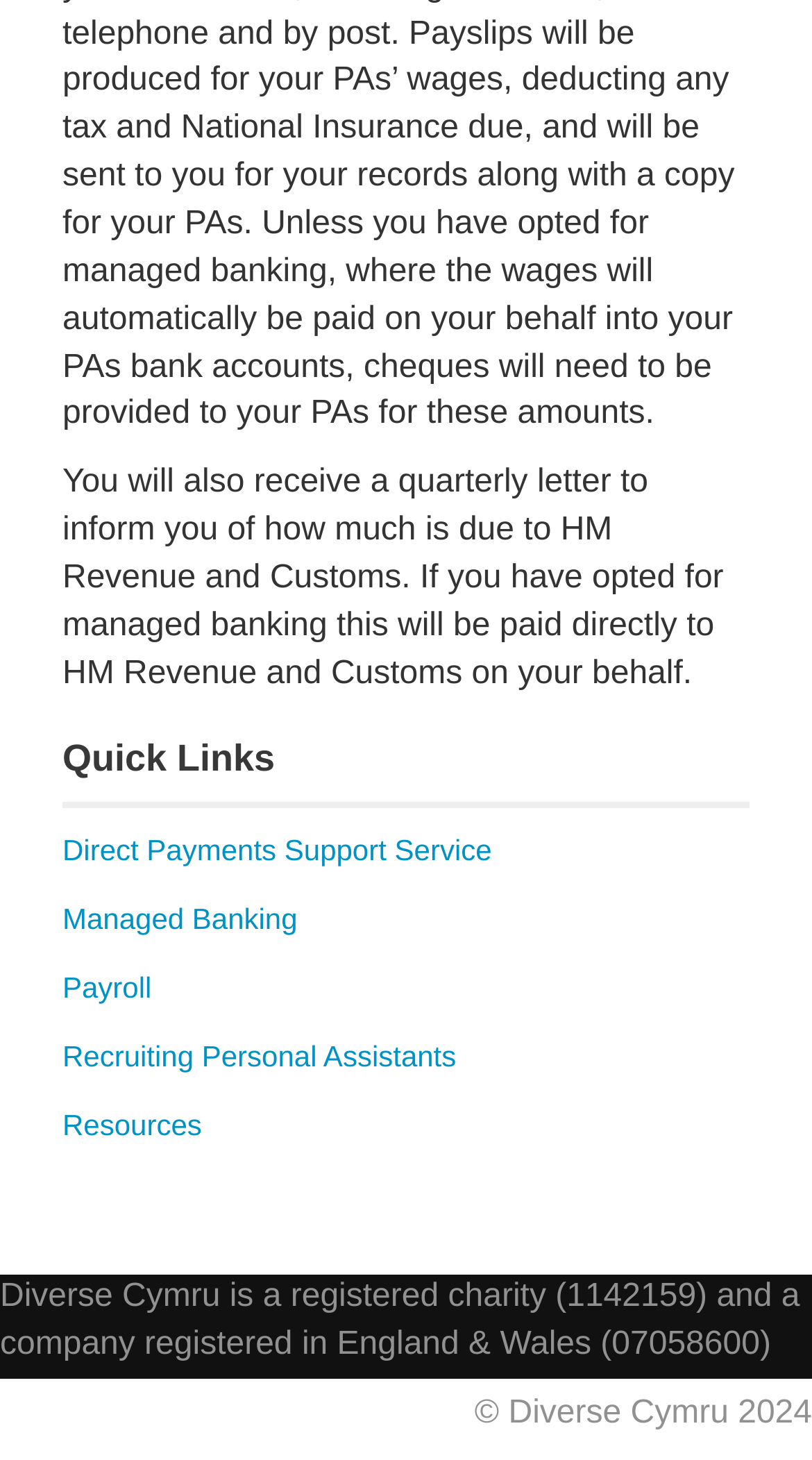Using the details from the image, please elaborate on the following question: What is the purpose of quarterly letters?

According to the StaticText element, quarterly letters are sent to inform HM Revenue and Customs of the amount due, and if managed banking is opted, the payment will be made directly on behalf of the user.